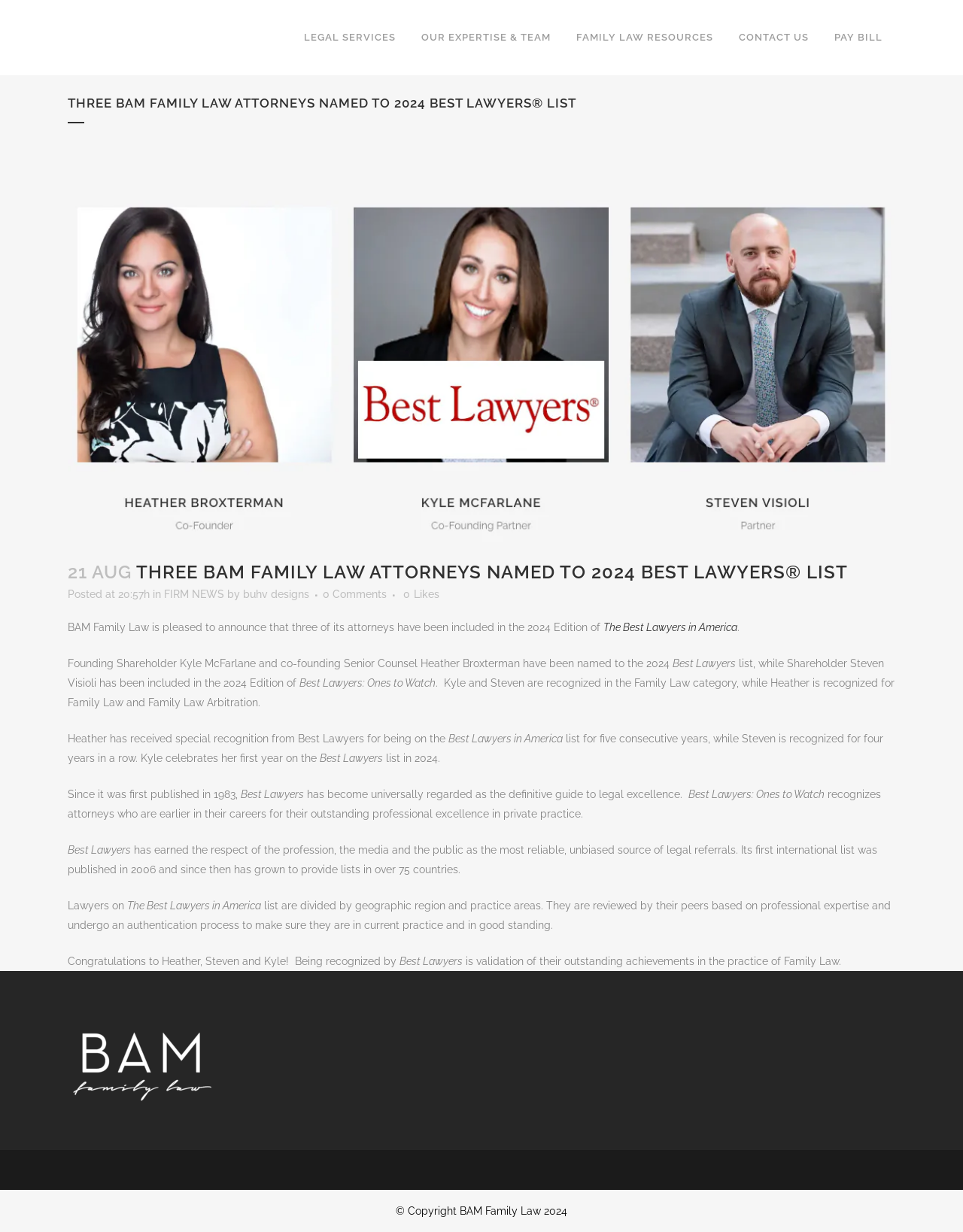Identify the bounding box coordinates of the region that needs to be clicked to carry out this instruction: "View the details of The Best Lawyers in America". Provide these coordinates as four float numbers ranging from 0 to 1, i.e., [left, top, right, bottom].

[0.627, 0.504, 0.766, 0.514]